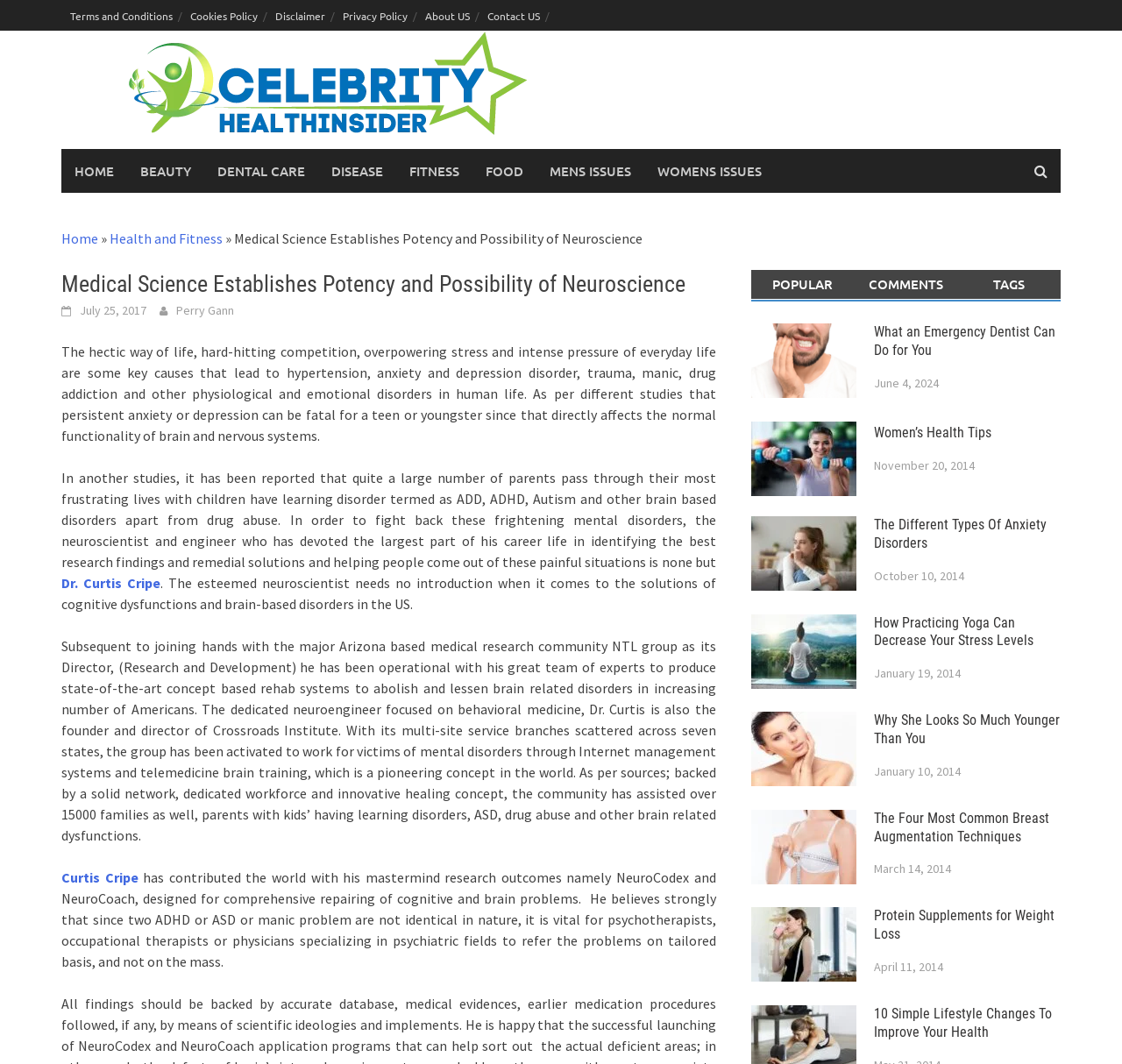Determine the bounding box of the UI component based on this description: "Disease". The bounding box coordinates should be four float values between 0 and 1, i.e., [left, top, right, bottom].

[0.038, 0.277, 0.076, 0.291]